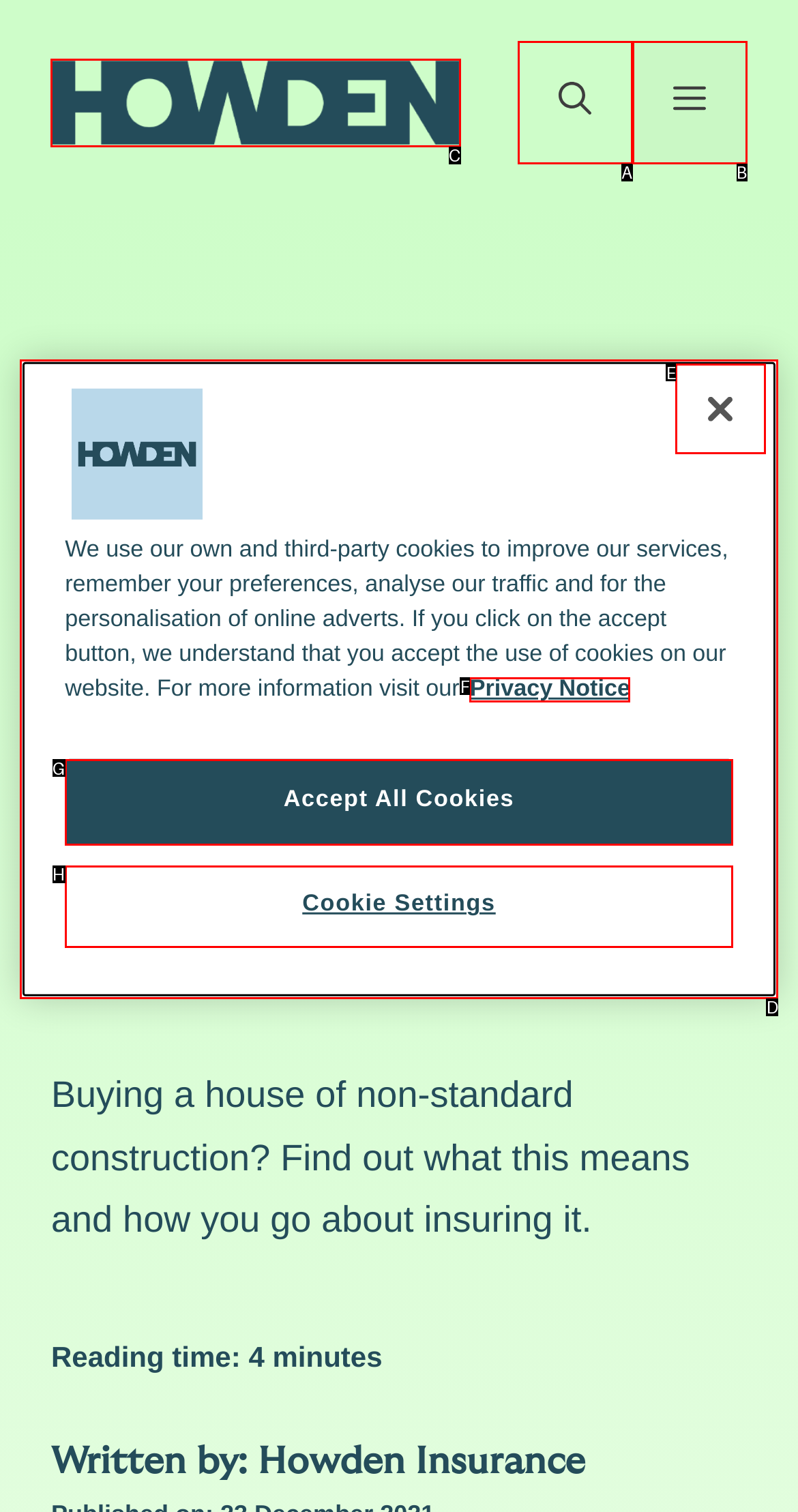Indicate the letter of the UI element that should be clicked to accomplish the task: Click the Howden Insurance logo. Answer with the letter only.

C